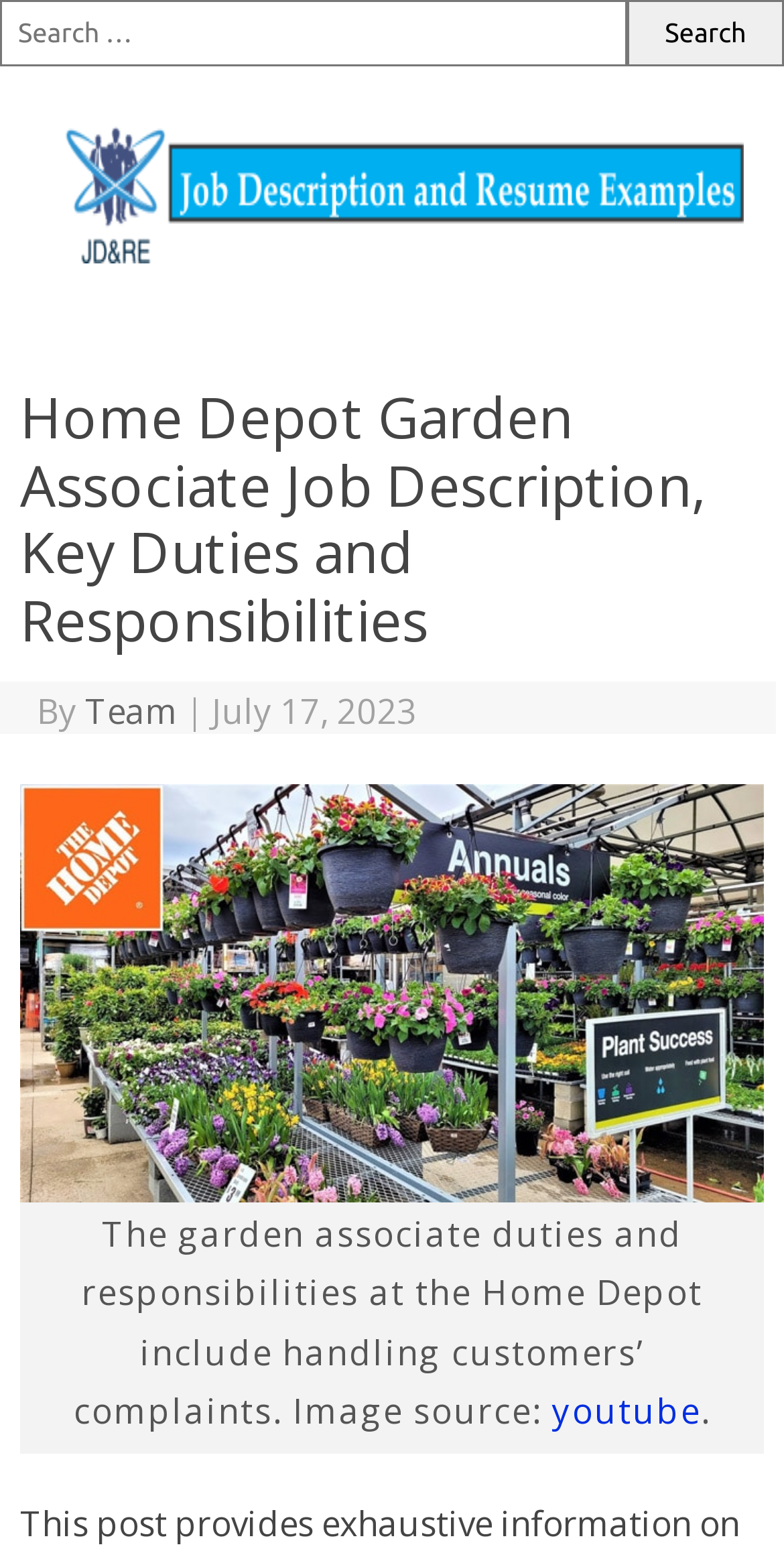What is the date mentioned on the webpage?
Examine the image and provide an in-depth answer to the question.

I found the date by looking at the static text element that contains the date 'July 17, 2023'.